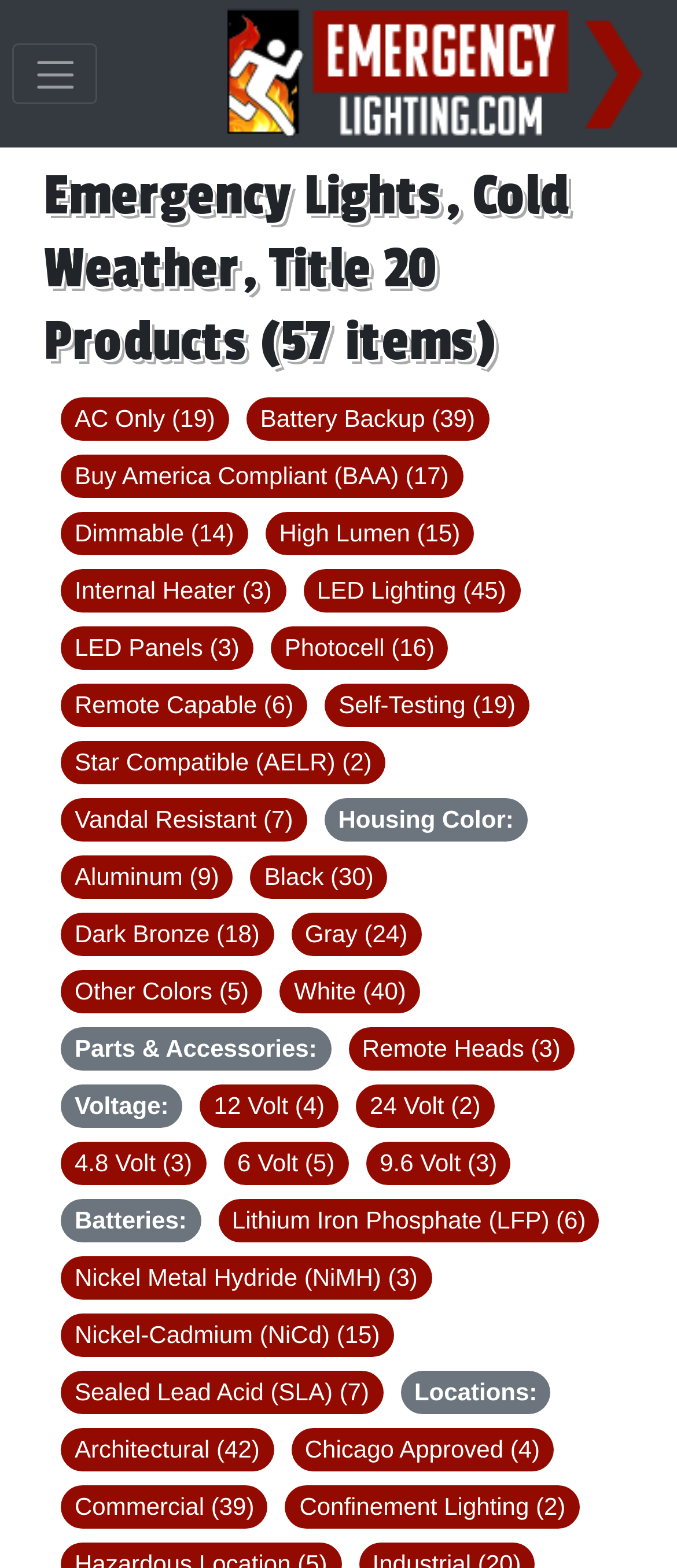Please identify the bounding box coordinates of where to click in order to follow the instruction: "Click on the 'Emergency Lighting Logo'".

[0.331, 0.0, 0.964, 0.094]